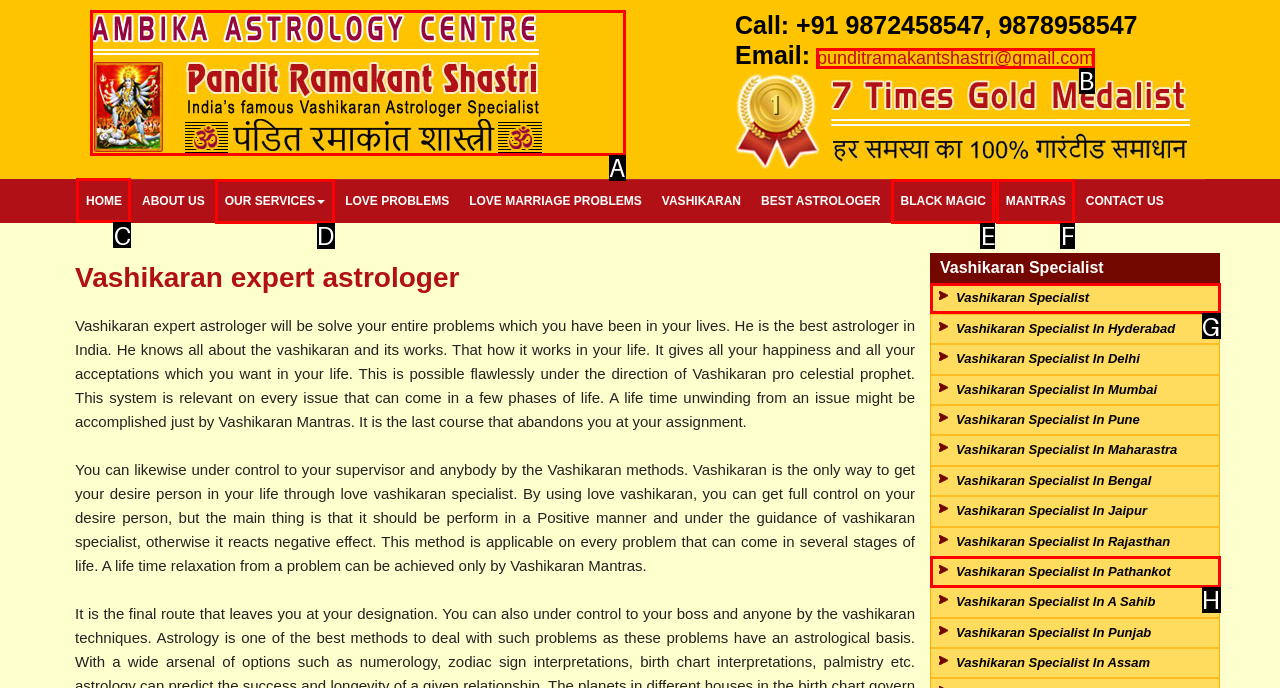Specify which UI element should be clicked to accomplish the task: Explore the homepage of the astrologer. Answer with the letter of the correct choice.

C